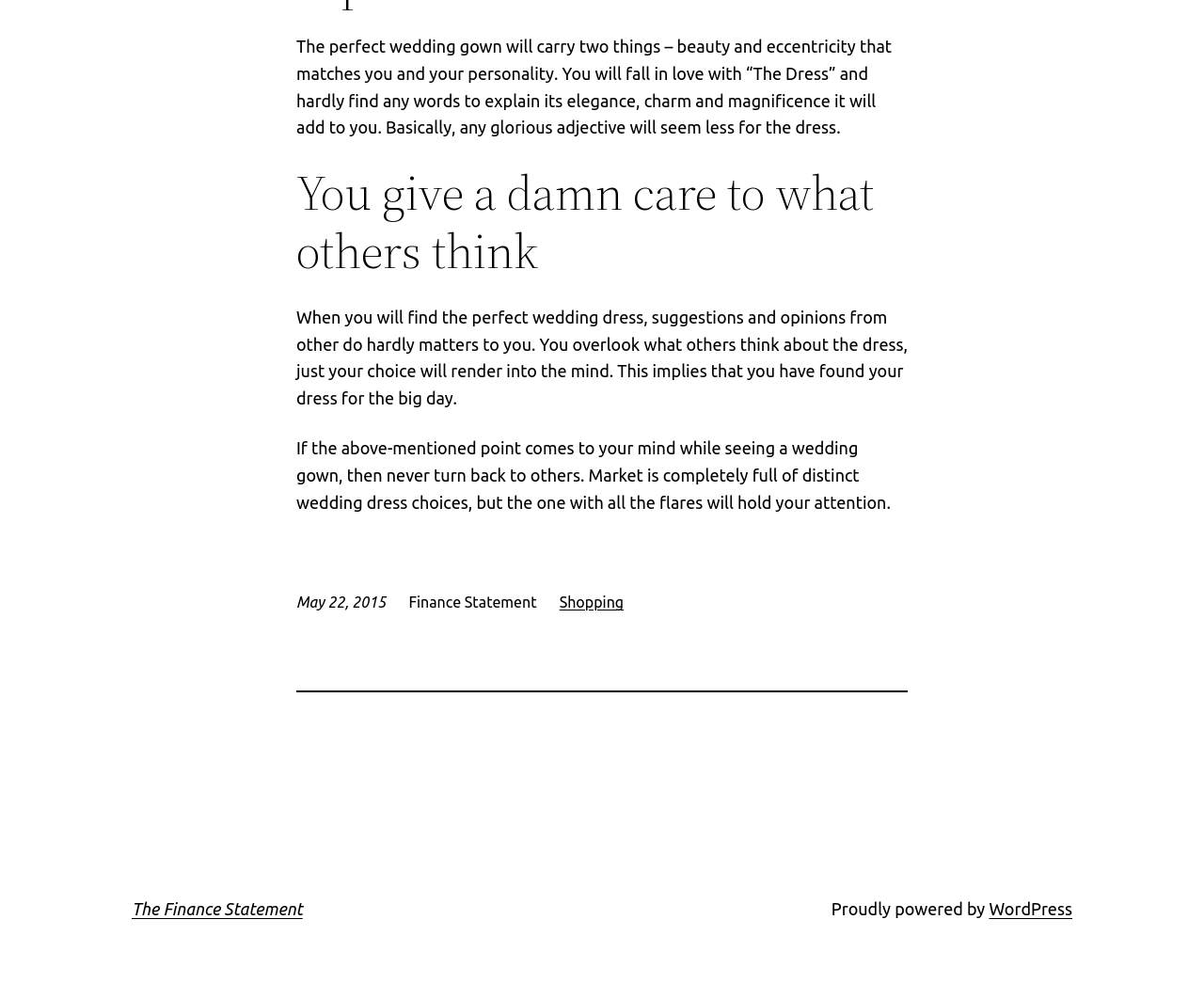Based on the provided description, "The Finance Statement", find the bounding box of the corresponding UI element in the screenshot.

[0.109, 0.915, 0.251, 0.934]